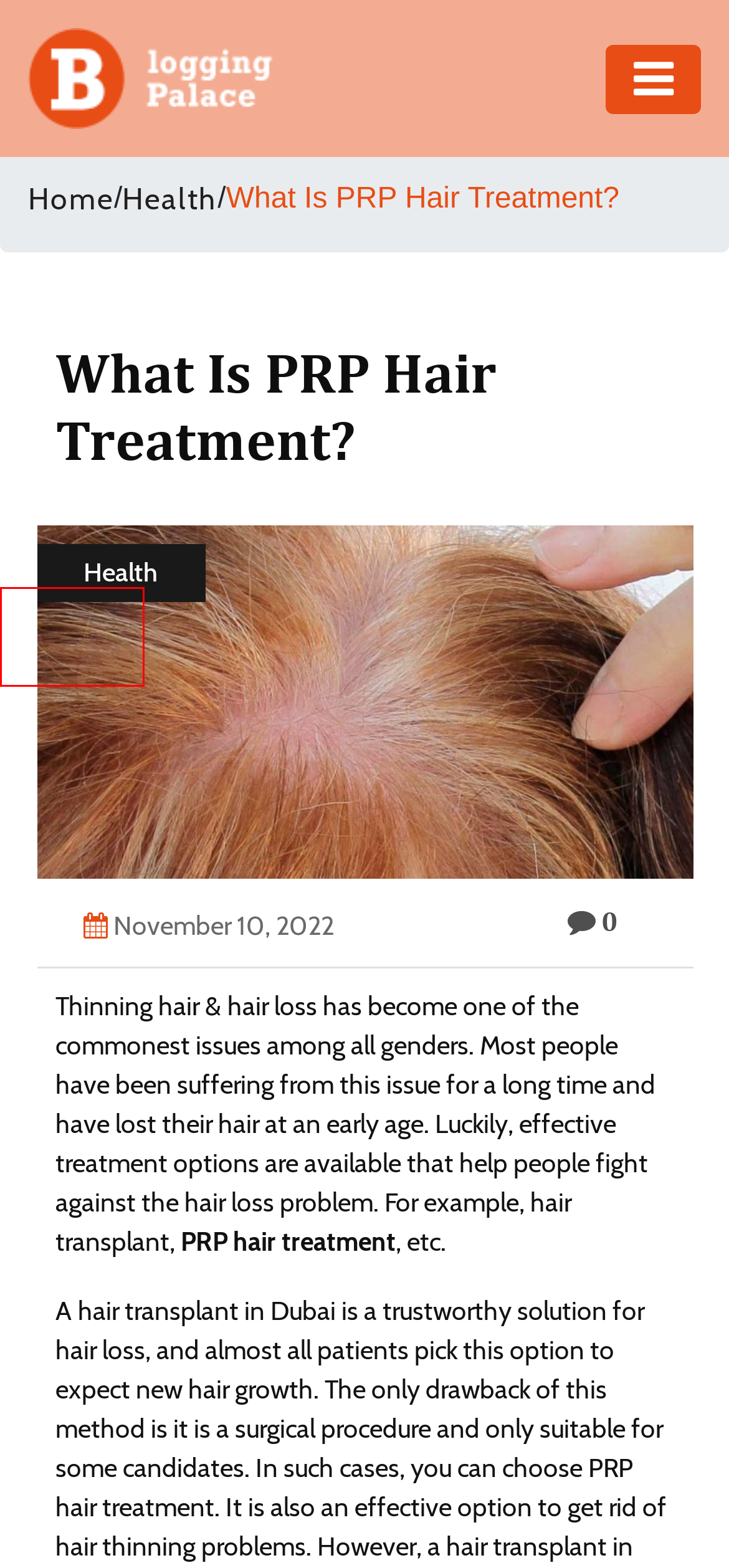Analyze the given webpage screenshot and identify the UI element within the red bounding box. Select the webpage description that best matches what you expect the new webpage to look like after clicking the element. Here are the candidates:
A. Popular Information Technology News Blogs | Blogging Palace
B. Contact Us
C. Top Online Shopping Blog | Best Shopping Blogs - Blogging Palace
D. Blogging Palace | Latest Articles To Read | Latest Blogs Online
E. Health Care Blog | Health Insurance and Policy blog - Blogging Palace
F. Higher Education Blog | Education Blog Topics - Blogging Palace
G. Best Adventure Blogs | Travel Adventure Blogs - Blogging Palace
H. Hair Loss Treatment In Dubai | Hair Fall Treatment | PRP Hair Treatment

C